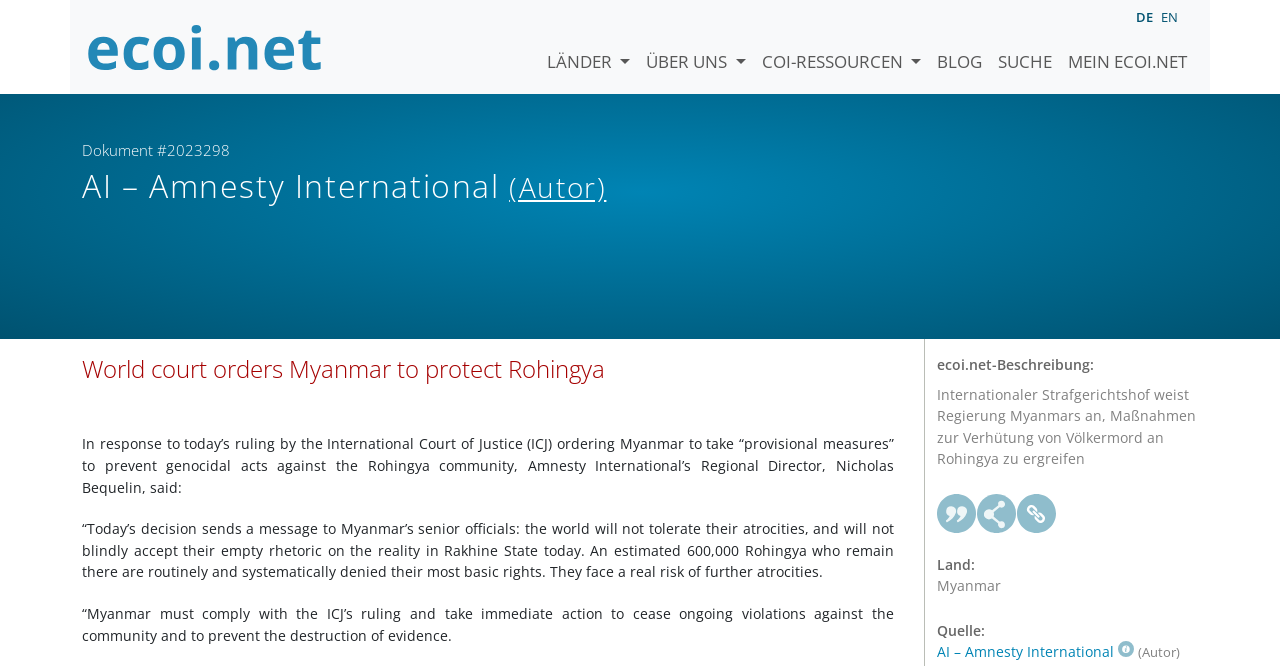Locate the bounding box coordinates of the element you need to click to accomplish the task described by this instruction: "go to ecoi.net homepage".

[0.066, 0.023, 0.254, 0.119]